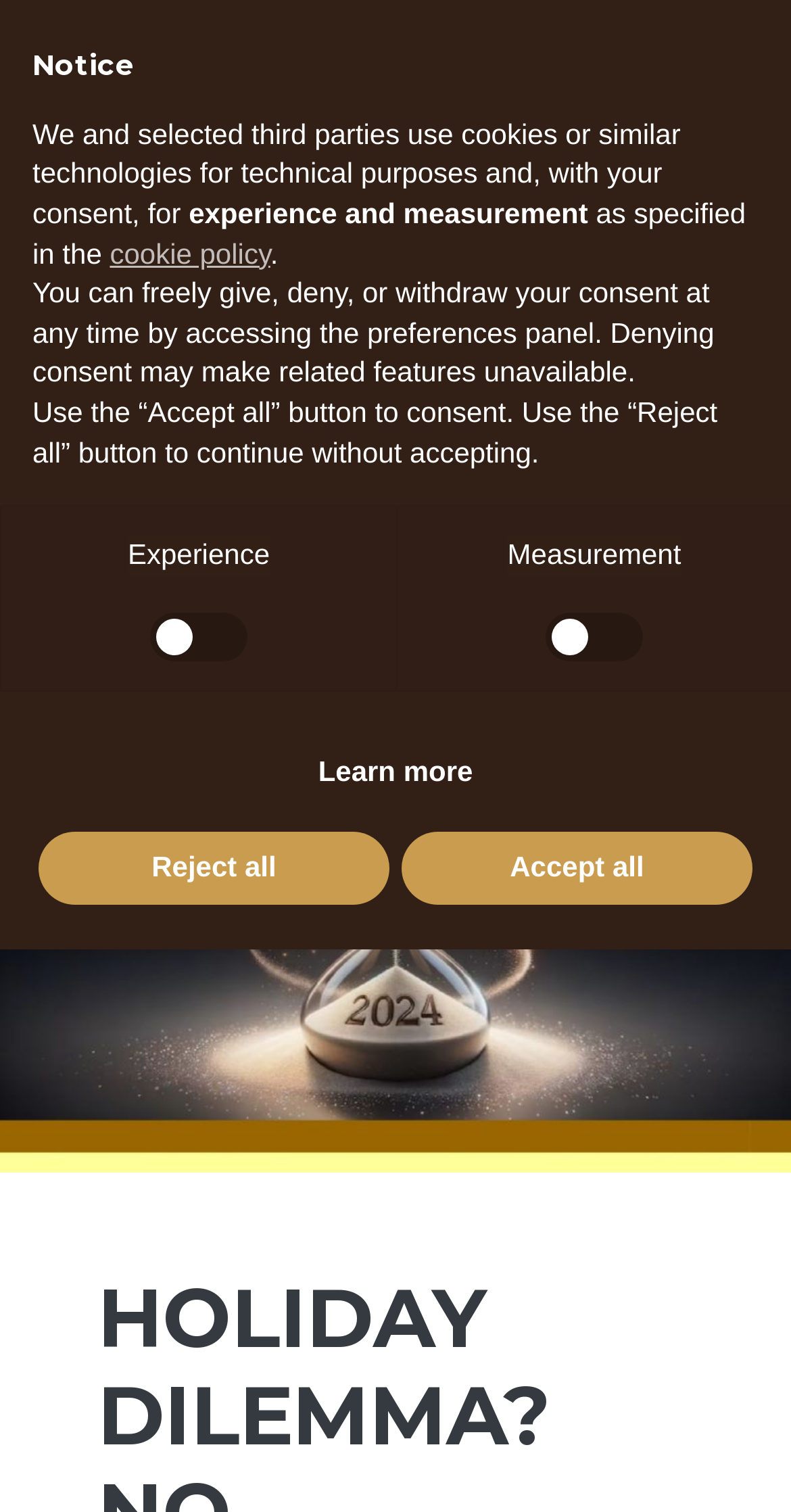Given the element description: "parent_node: Measurement name="Measurement" value="false"", predict the bounding box coordinates of the UI element it refers to, using four float numbers between 0 and 1, i.e., [left, top, right, bottom].

[0.69, 0.405, 0.813, 0.437]